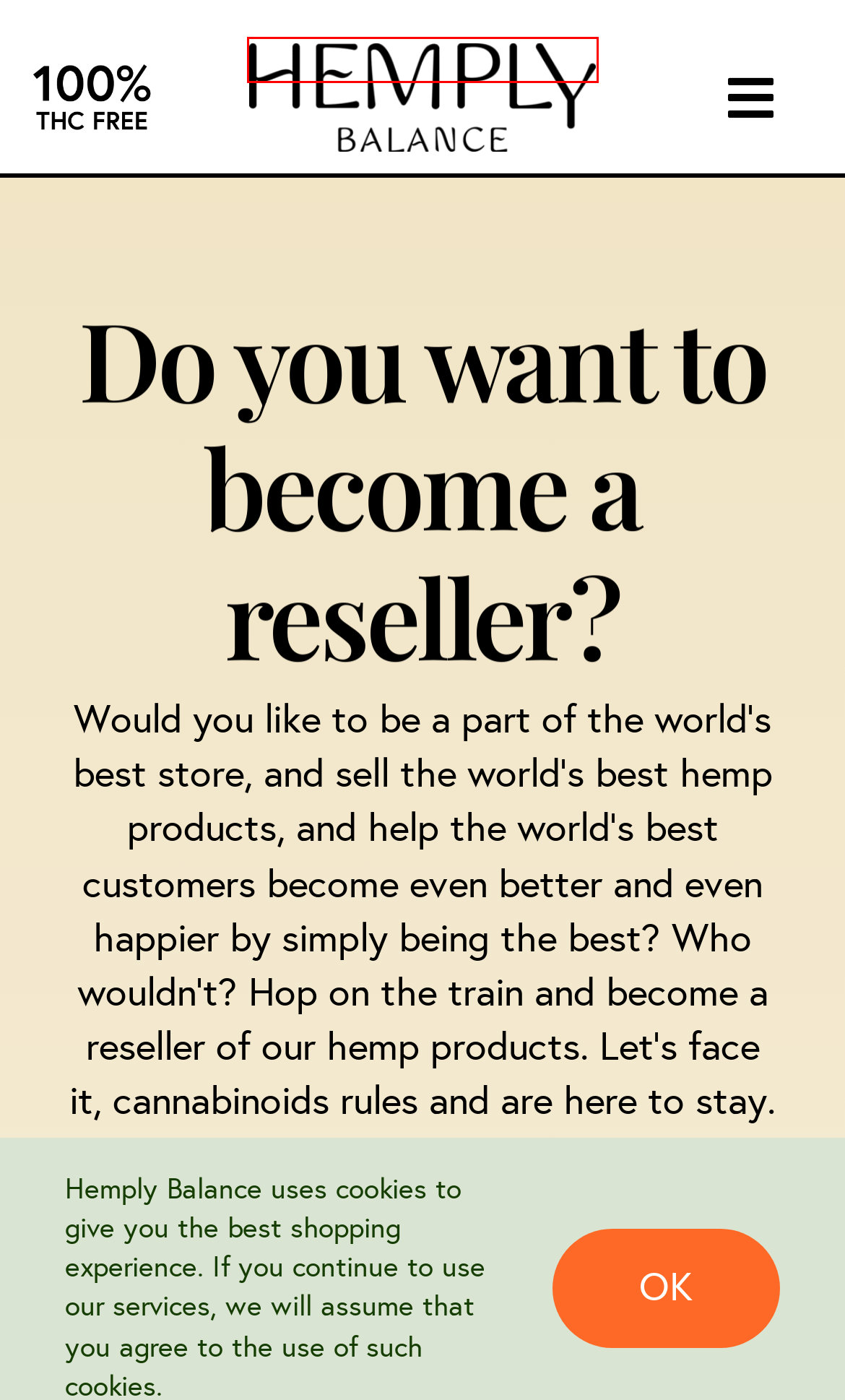Given a webpage screenshot featuring a red rectangle around a UI element, please determine the best description for the new webpage that appears after the element within the bounding box is clicked. The options are:
A. Hemply Balance - Scandinavia's most bioavailable hemp oil
B. About our CBD Hemp products - Hemply Balance
C. About Hemply Balance - Hemply Balance
D. Intimate - Hemply Balance
E. Osta CBD-öljyä - Hemply Balance
F. Contact us - Hemply Balance
G. Investor relations - Hemply Balance
H. Our discount system - Hemply Balance

A